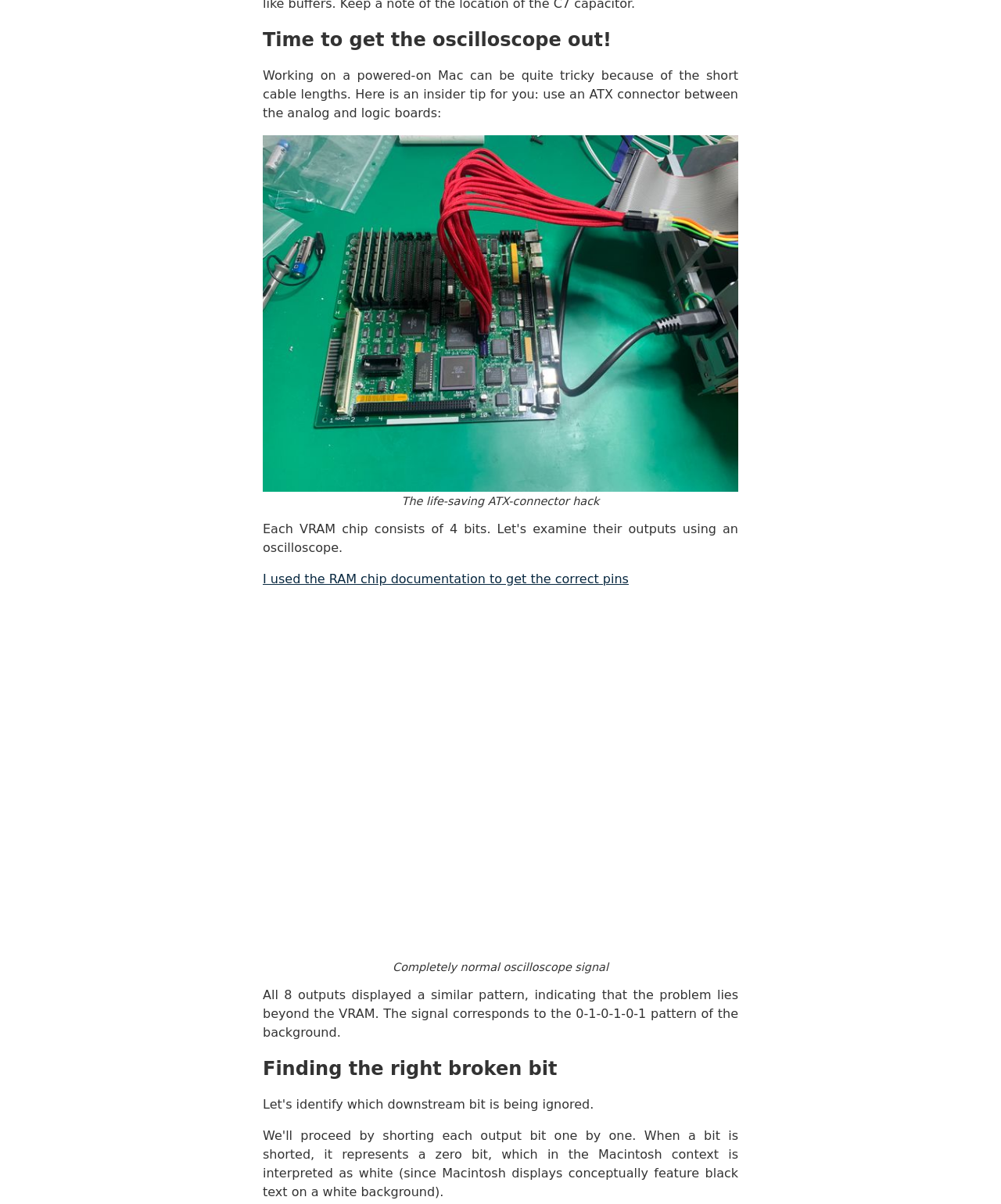Using floating point numbers between 0 and 1, provide the bounding box coordinates in the format (top-left x, top-left y, bottom-right x, bottom-right y). Locate the UI element described here: #

[0.565, 0.879, 0.581, 0.897]